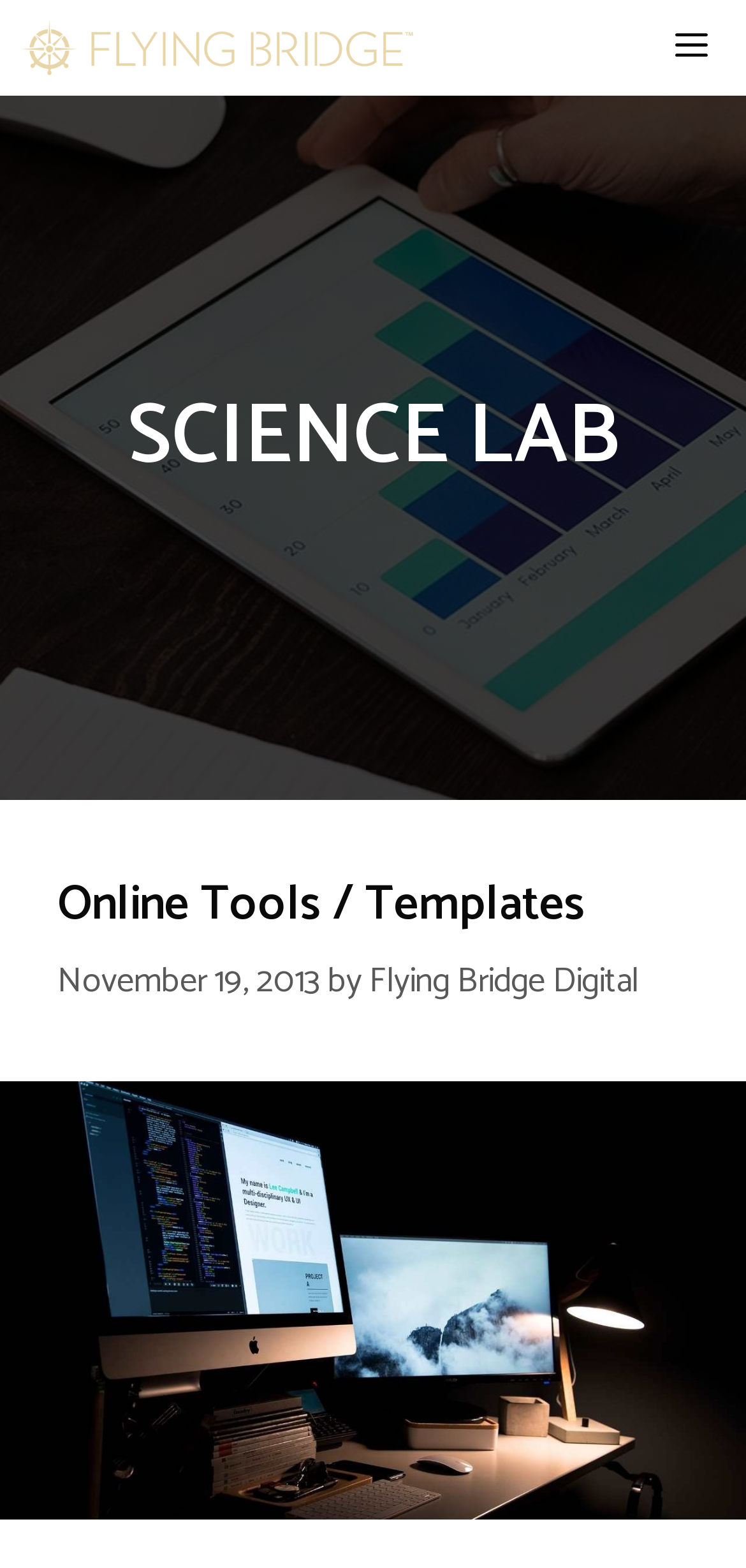Provide the bounding box coordinates for the specified HTML element described in this description: "Flying Bridge Digital". The coordinates should be four float numbers ranging from 0 to 1, in the format [left, top, right, bottom].

[0.495, 0.608, 0.856, 0.644]